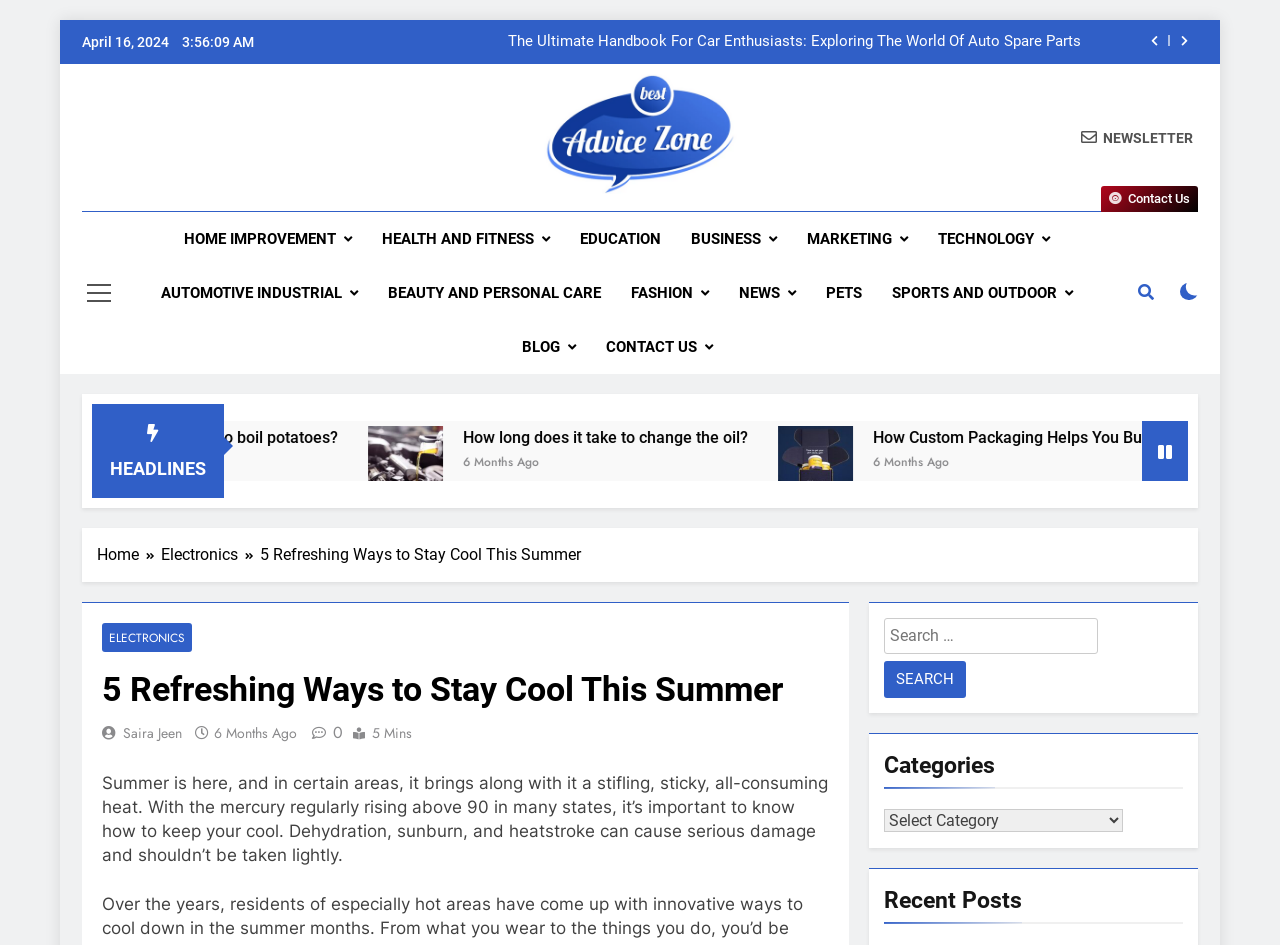Find and specify the bounding box coordinates that correspond to the clickable region for the instruction: "Search for something".

[0.691, 0.654, 0.858, 0.692]